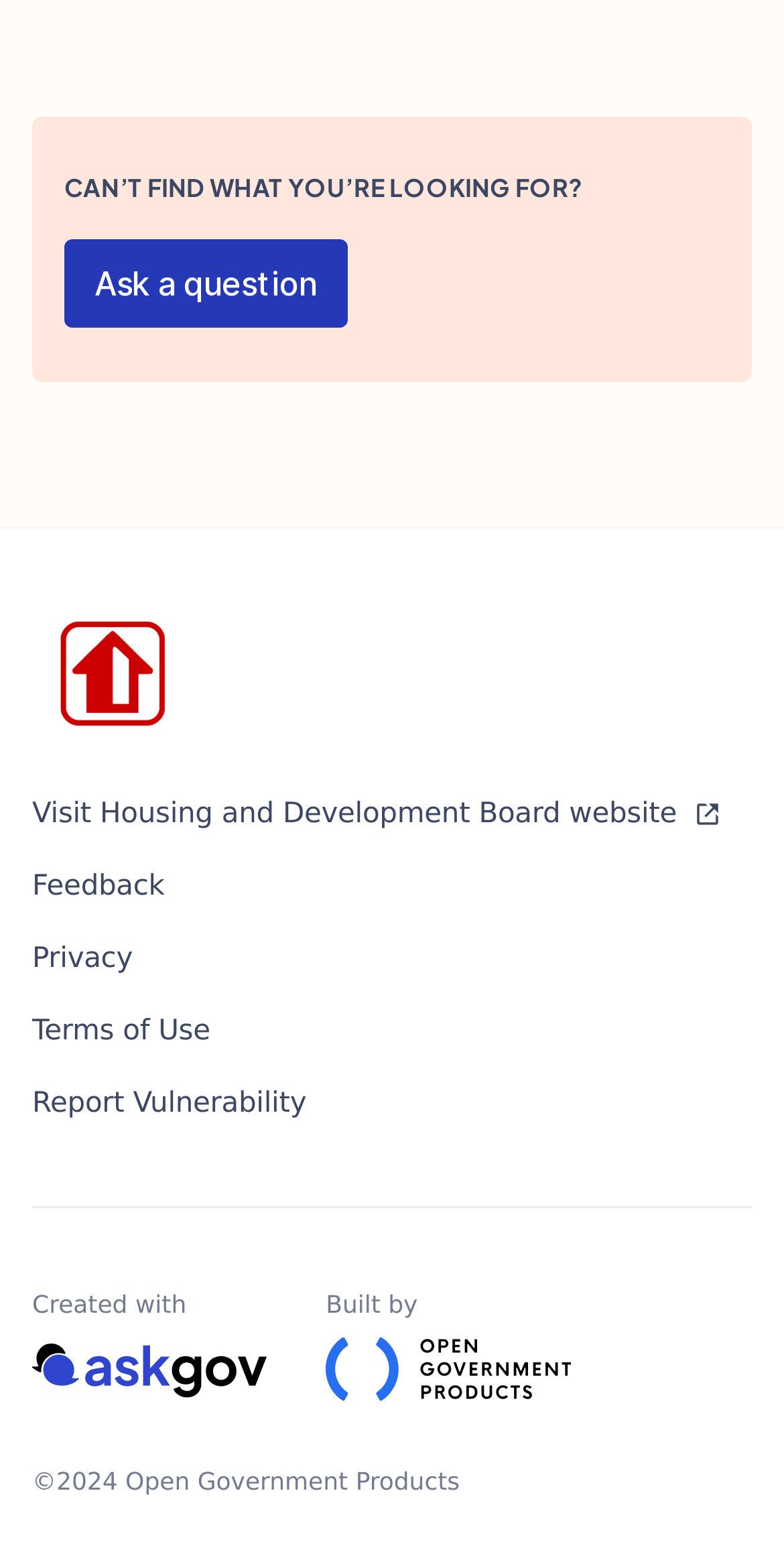Identify the bounding box coordinates for the element you need to click to achieve the following task: "Visit Estate Land Marketing website". The coordinates must be four float values ranging from 0 to 1, formatted as [left, top, right, bottom].

None